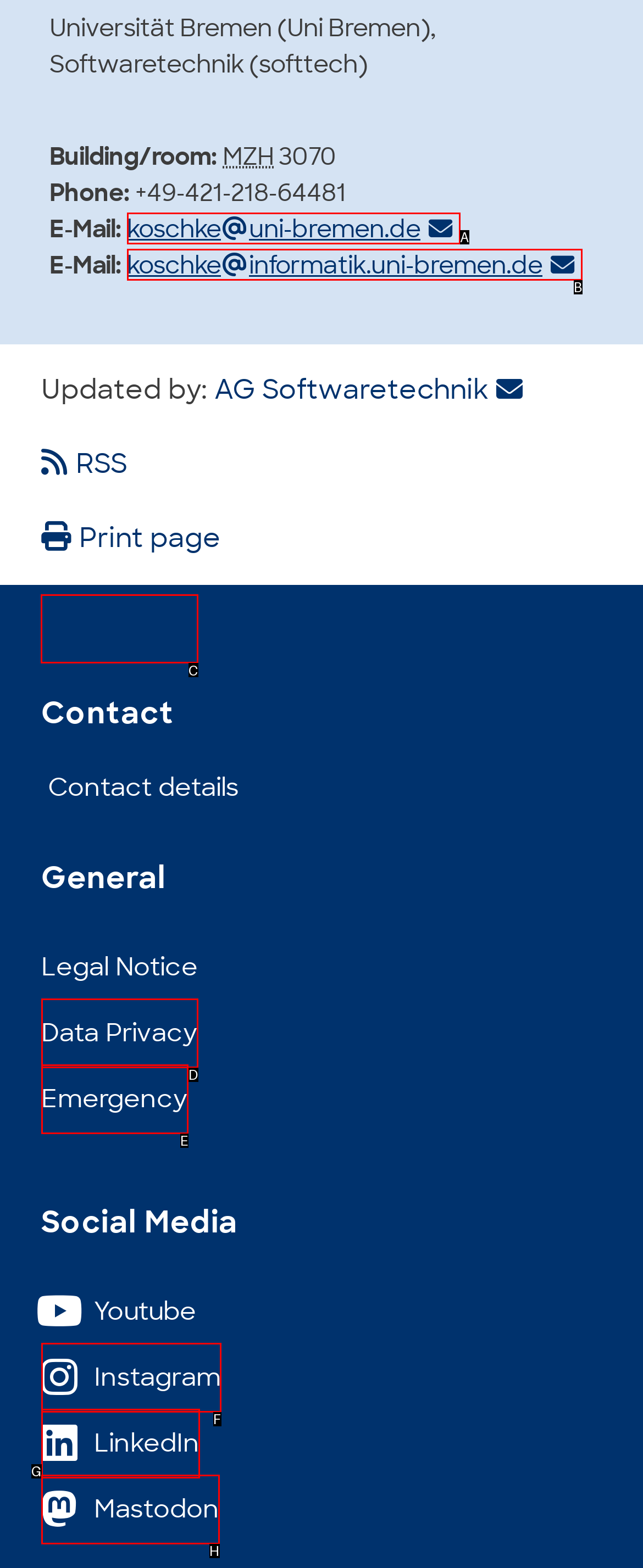To achieve the task: Go to legal notice page, which HTML element do you need to click?
Respond with the letter of the correct option from the given choices.

C